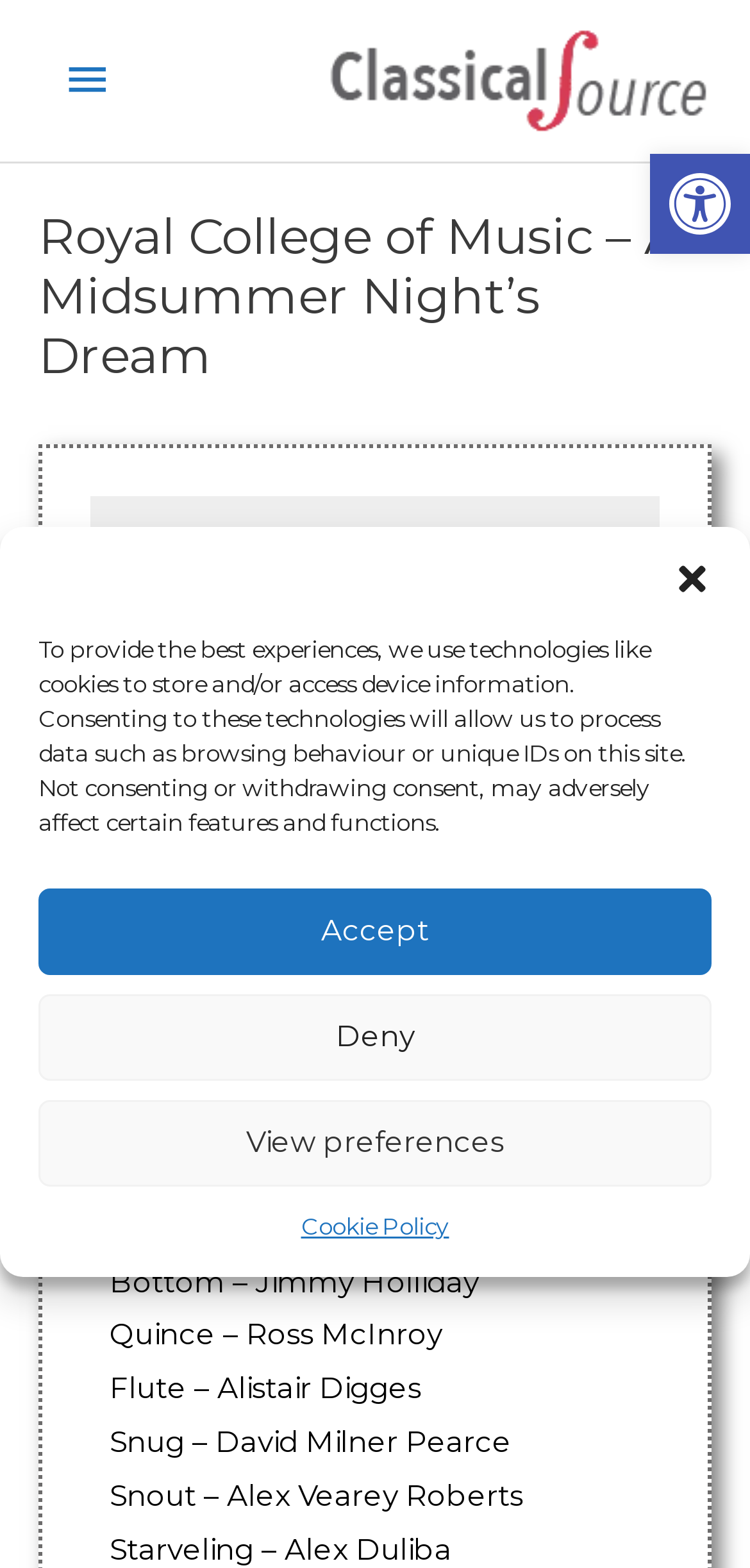How many characters are listed in the cast?
Refer to the image and provide a one-word or short phrase answer.

14